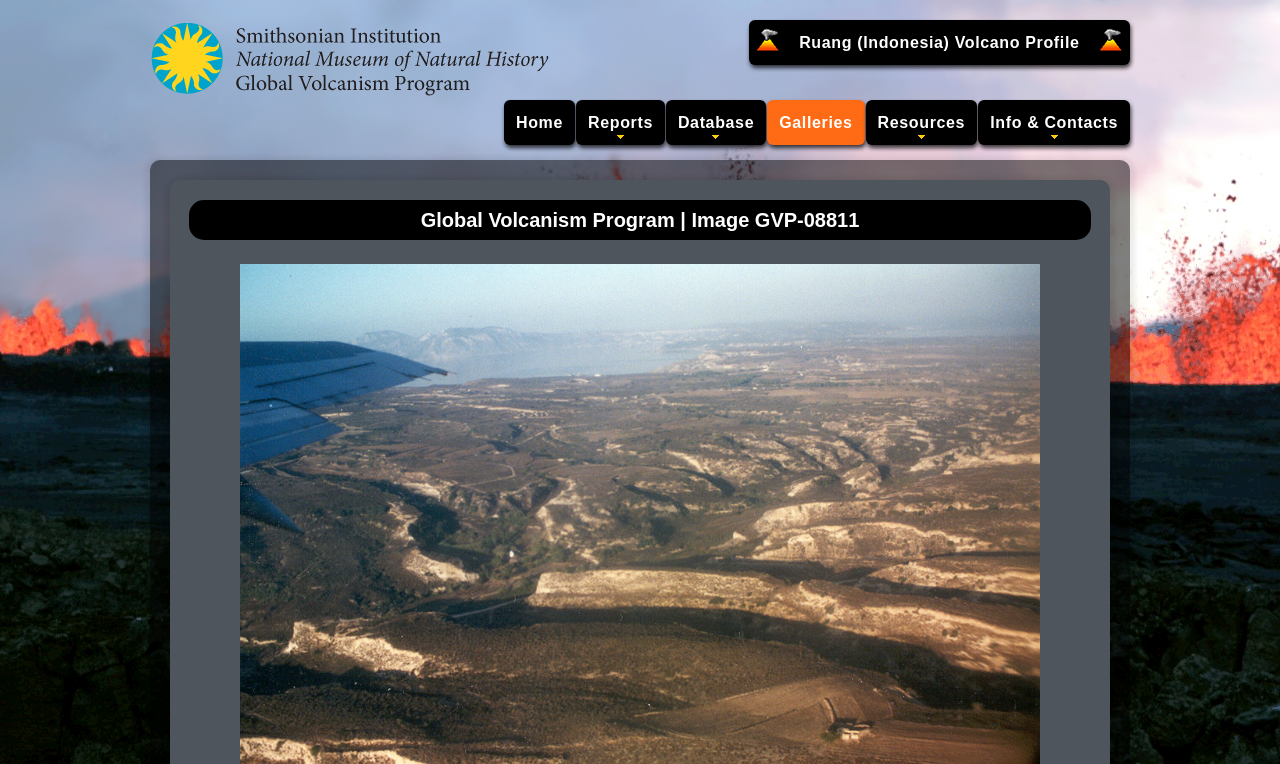Answer the question in a single word or phrase:
How many navigation links are there?

7